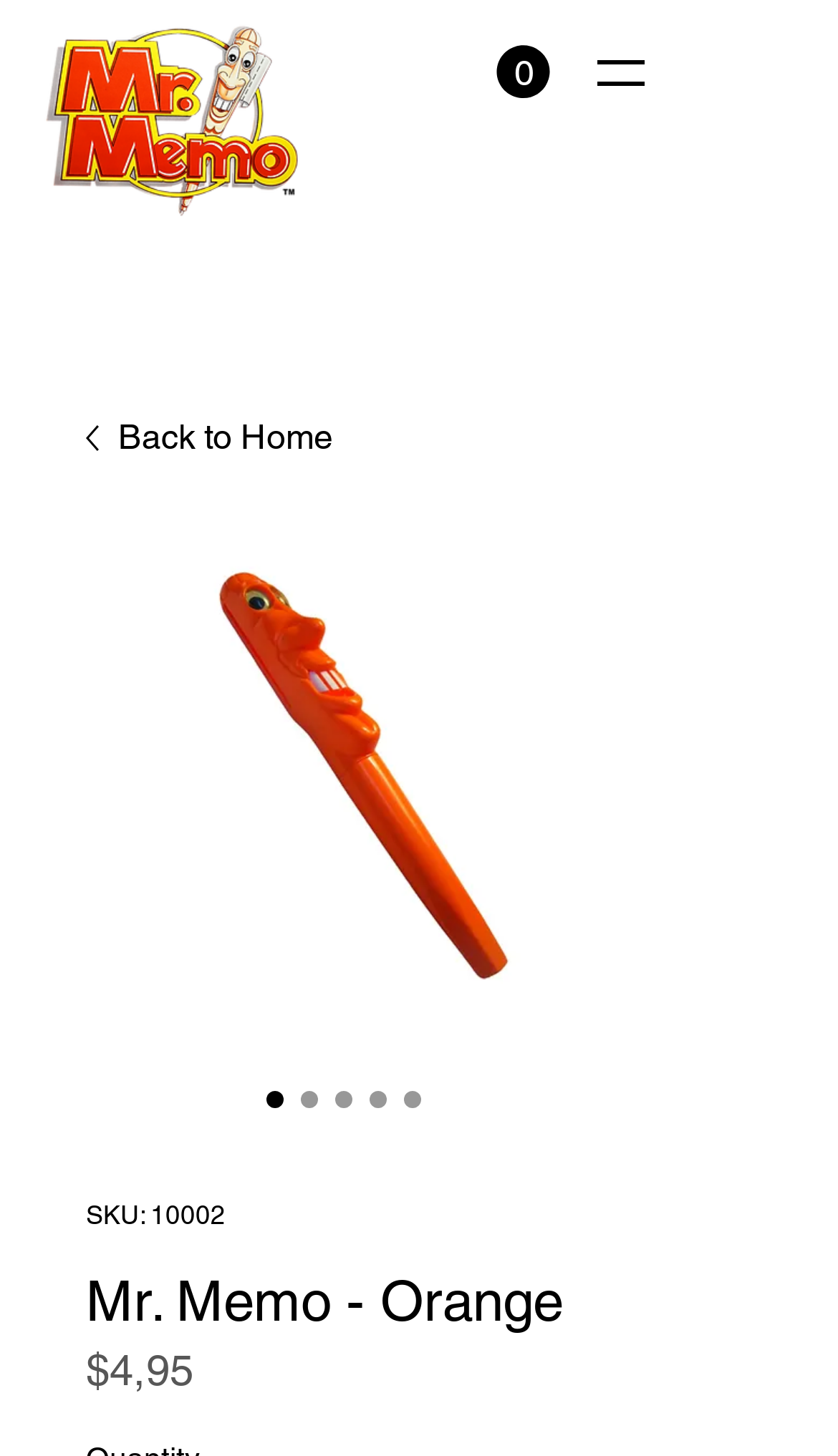Can you locate the main headline on this webpage and provide its text content?

Mr. Memo - Orange